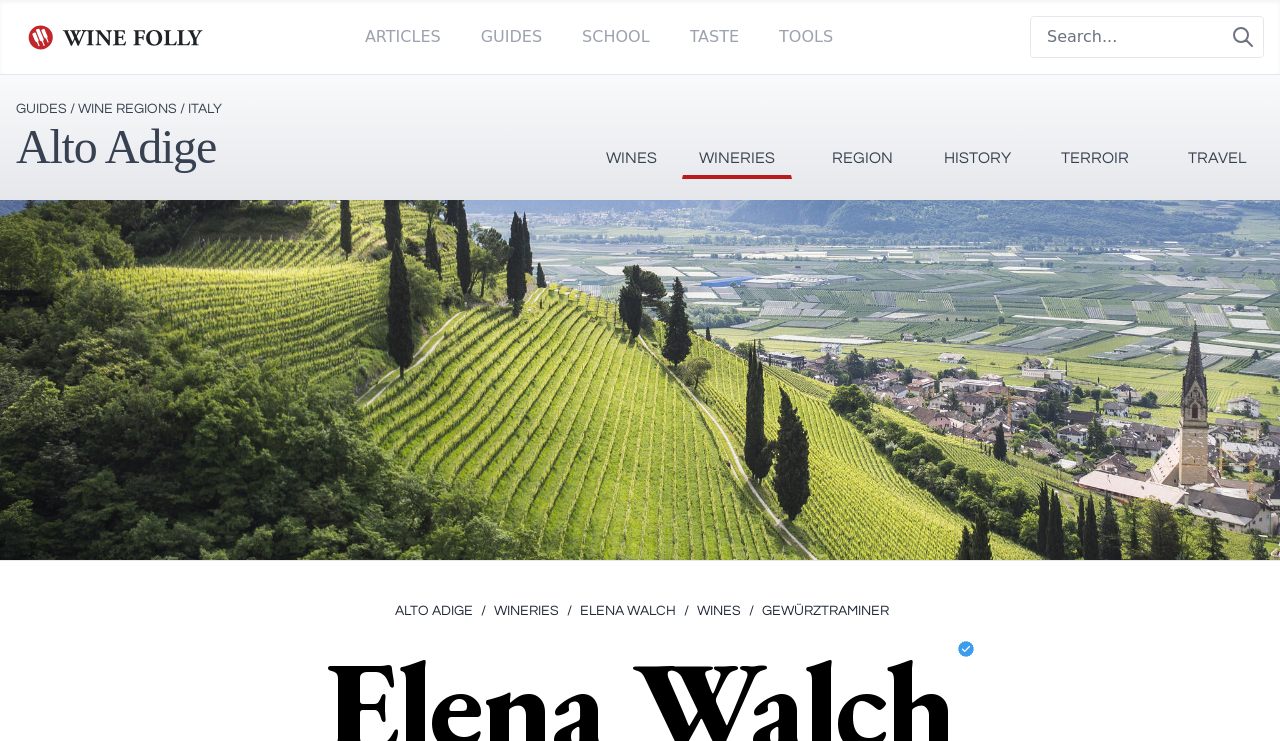Given the element description aria-label="Instagram", predict the bounding box coordinates for the UI element in the webpage screenshot. The format should be (top-left x, top-left y, bottom-right x, bottom-right y), and the values should be between 0 and 1.

None